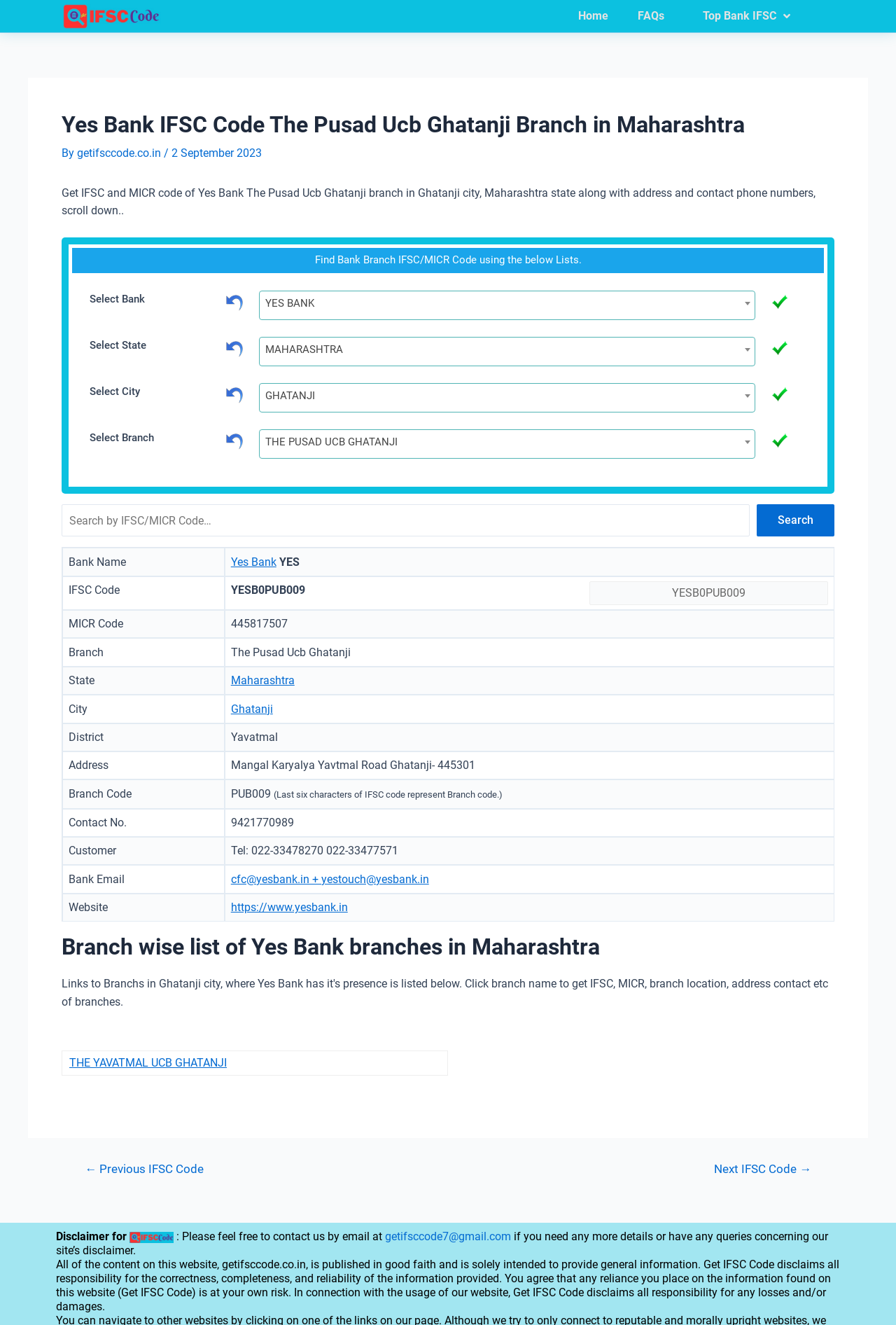Provide a short, one-word or phrase answer to the question below:
What is the bank name?

Yes Bank